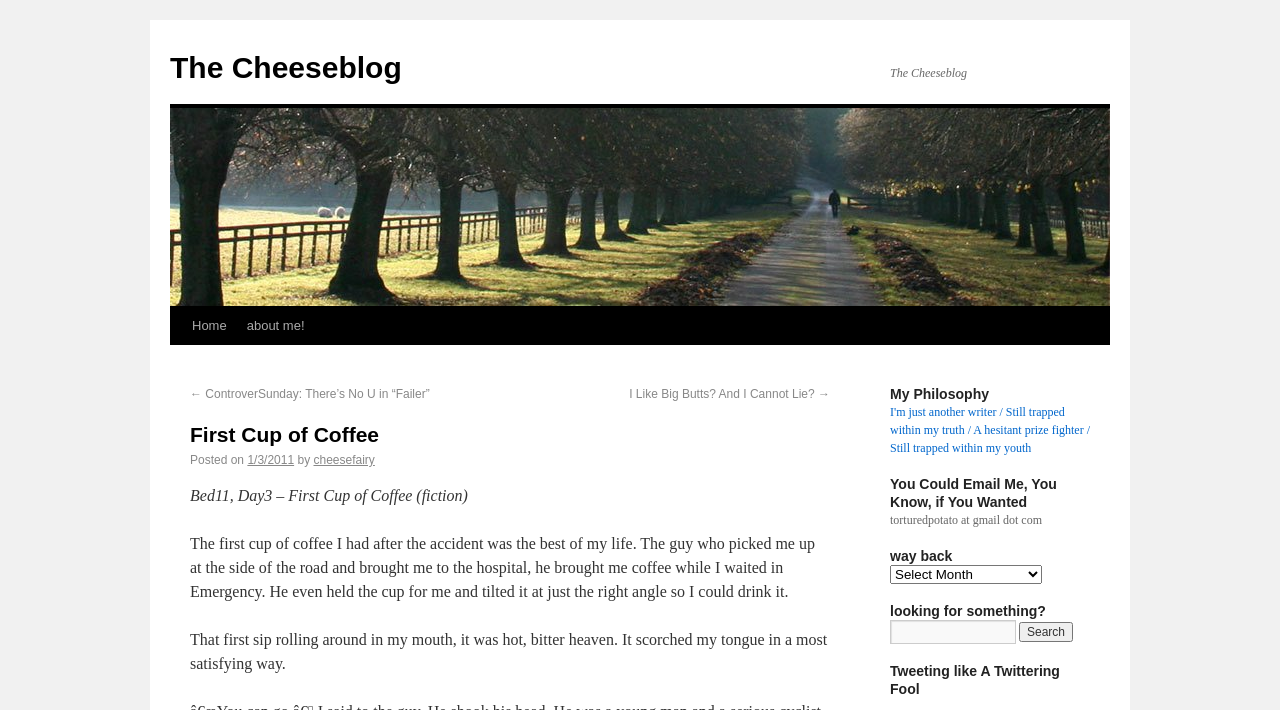Identify the bounding box coordinates for the UI element described by the following text: "The Cheeseblog". Provide the coordinates as four float numbers between 0 and 1, in the format [left, top, right, bottom].

[0.133, 0.072, 0.314, 0.118]